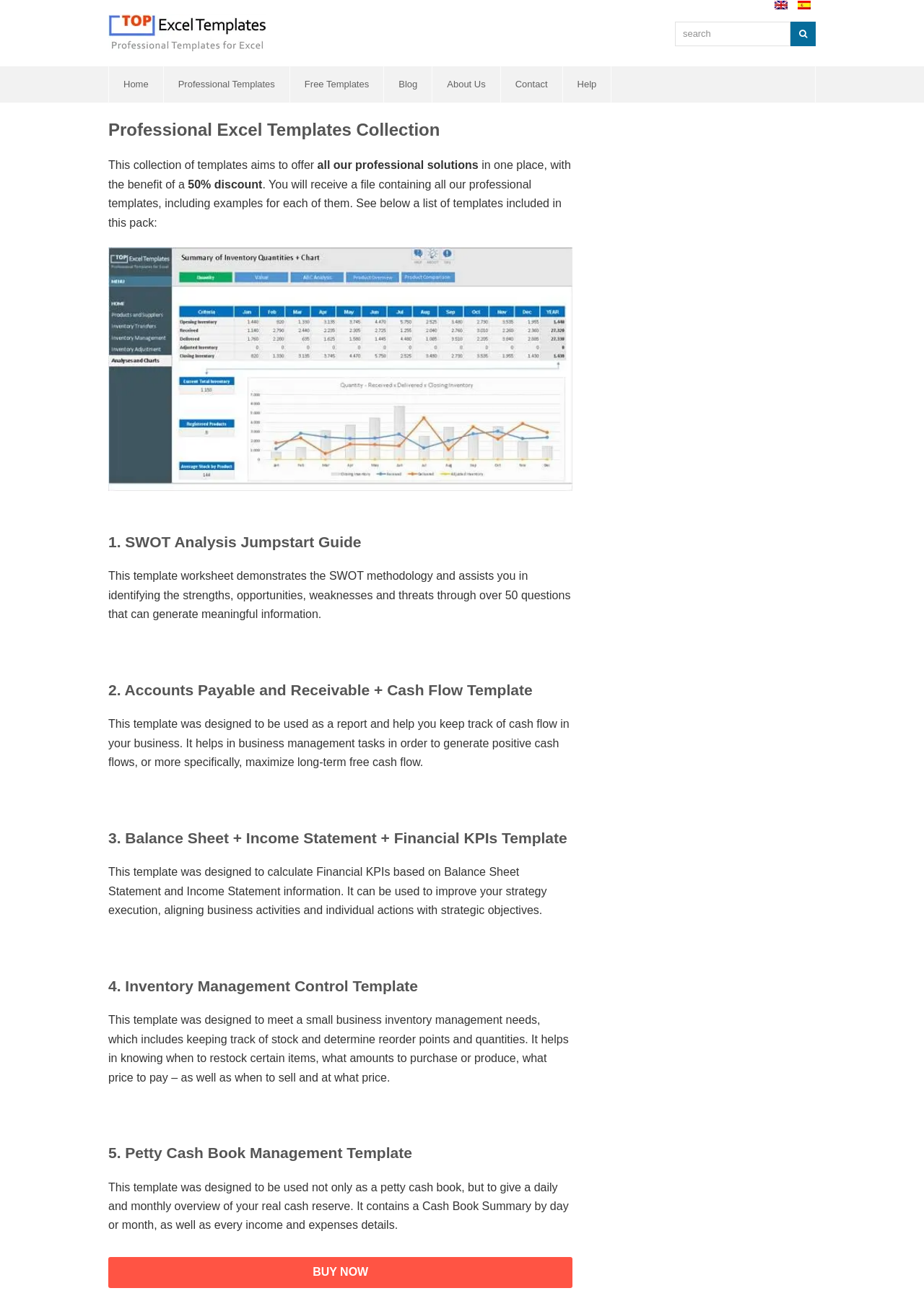Identify the coordinates of the bounding box for the element that must be clicked to accomplish the instruction: "Click on Home".

[0.118, 0.051, 0.176, 0.079]